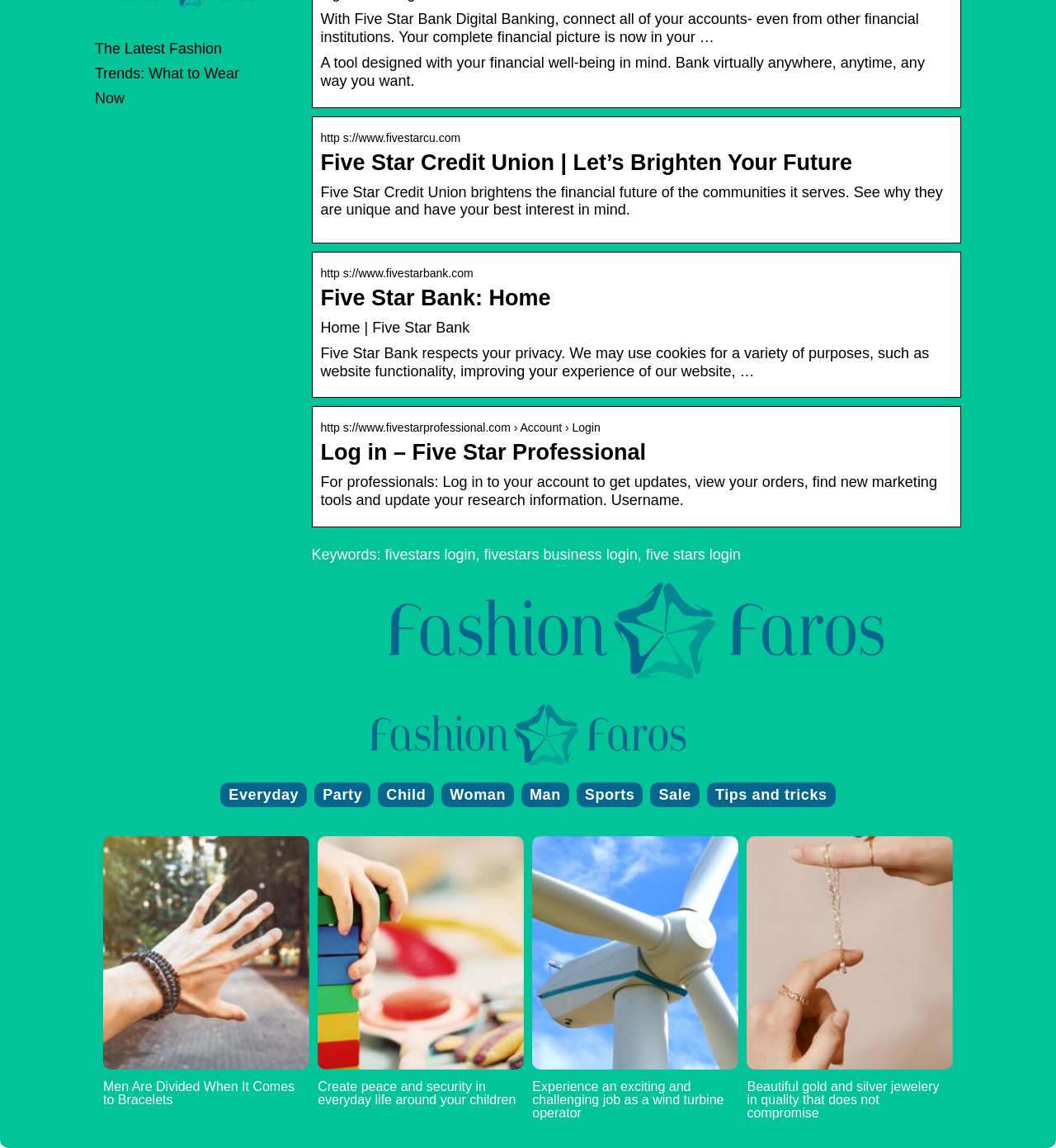Can you pinpoint the bounding box coordinates for the clickable element required for this instruction: "Visit Five Star Bank homepage"? The coordinates should be four float numbers between 0 and 1, i.e., [left, top, right, bottom].

[0.304, 0.249, 0.902, 0.271]